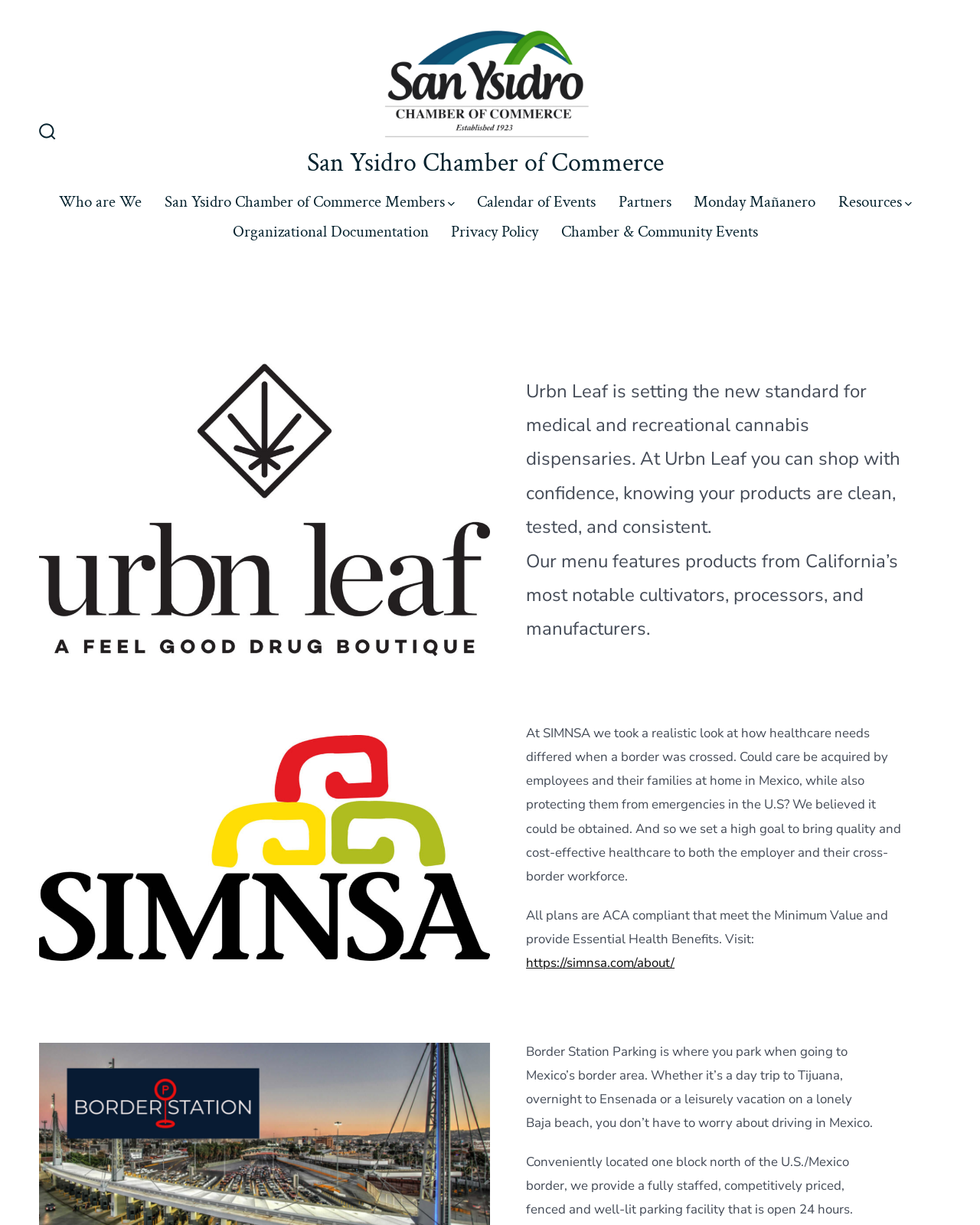Respond to the question below with a concise word or phrase:
What is the purpose of Border Station Parking?

Parking for trips to Mexico